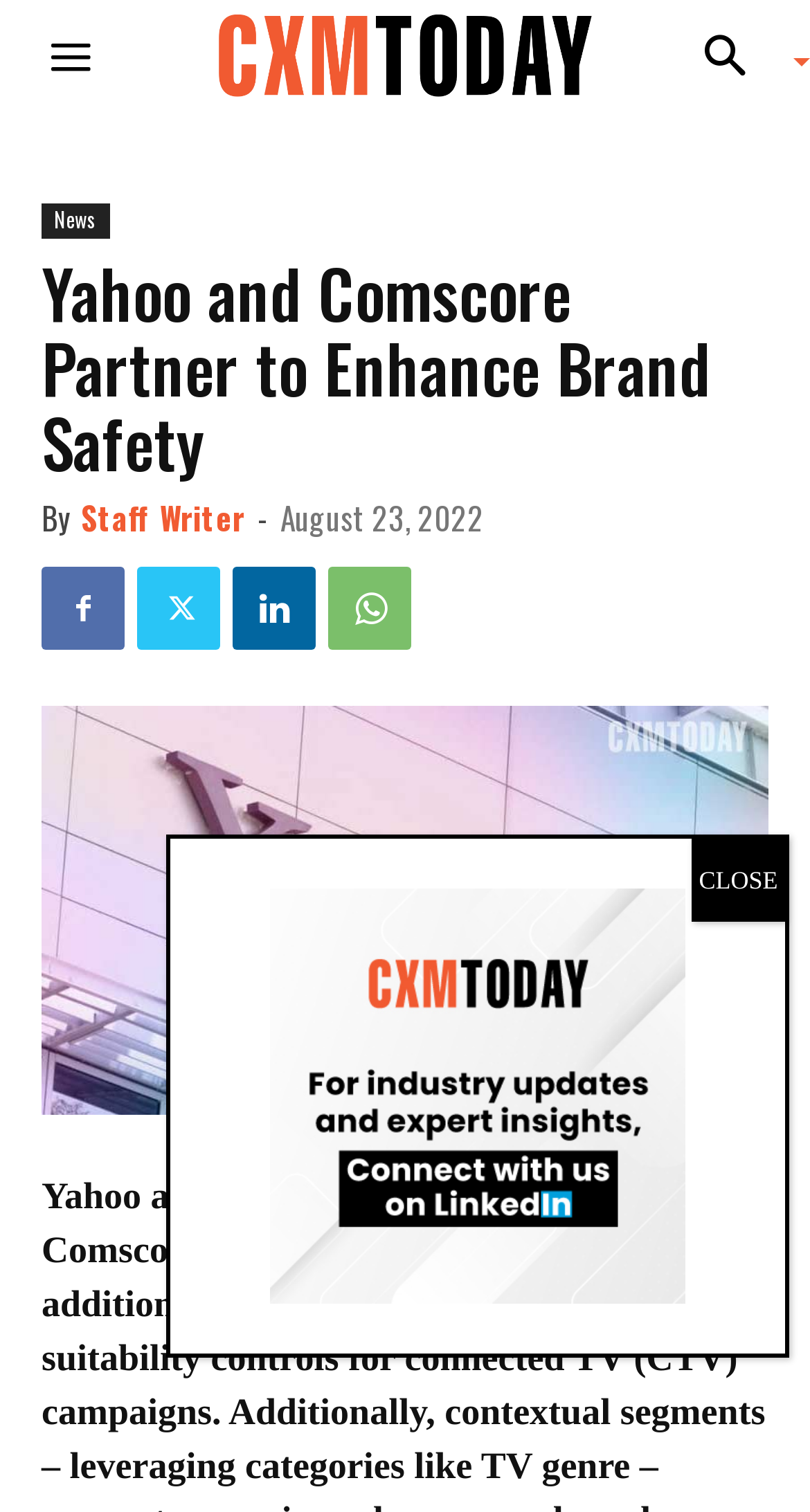Based on the image, give a detailed response to the question: Is there a search function on the webpage?

I found a search link at the top right corner of the webpage, which indicates that there is a search function available.